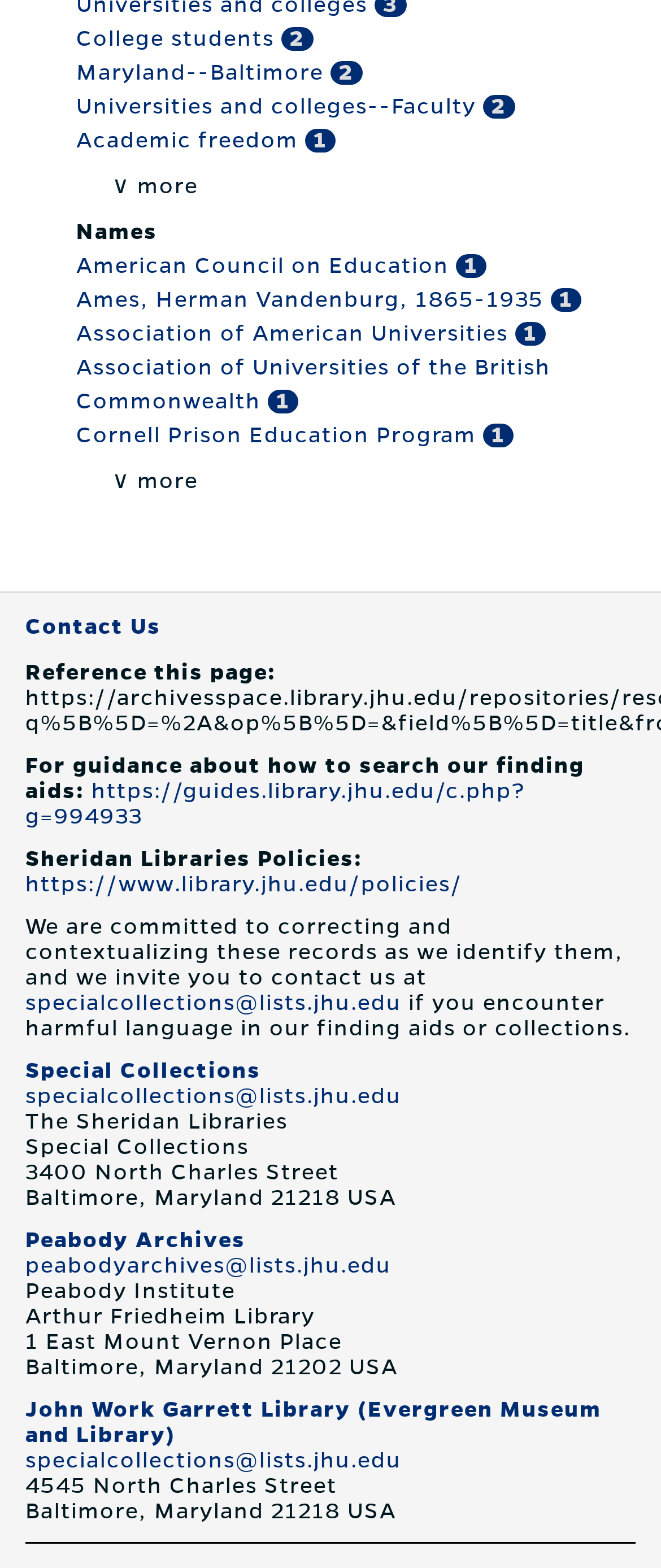Please analyze the image and provide a thorough answer to the question:
What is the name of the library located at 1 East Mount Vernon Place?

The library located at '1 East Mount Vernon Place, Baltimore, Maryland 21202 USA' is the Arthur Friedheim Library, which is part of the Peabody Institute.